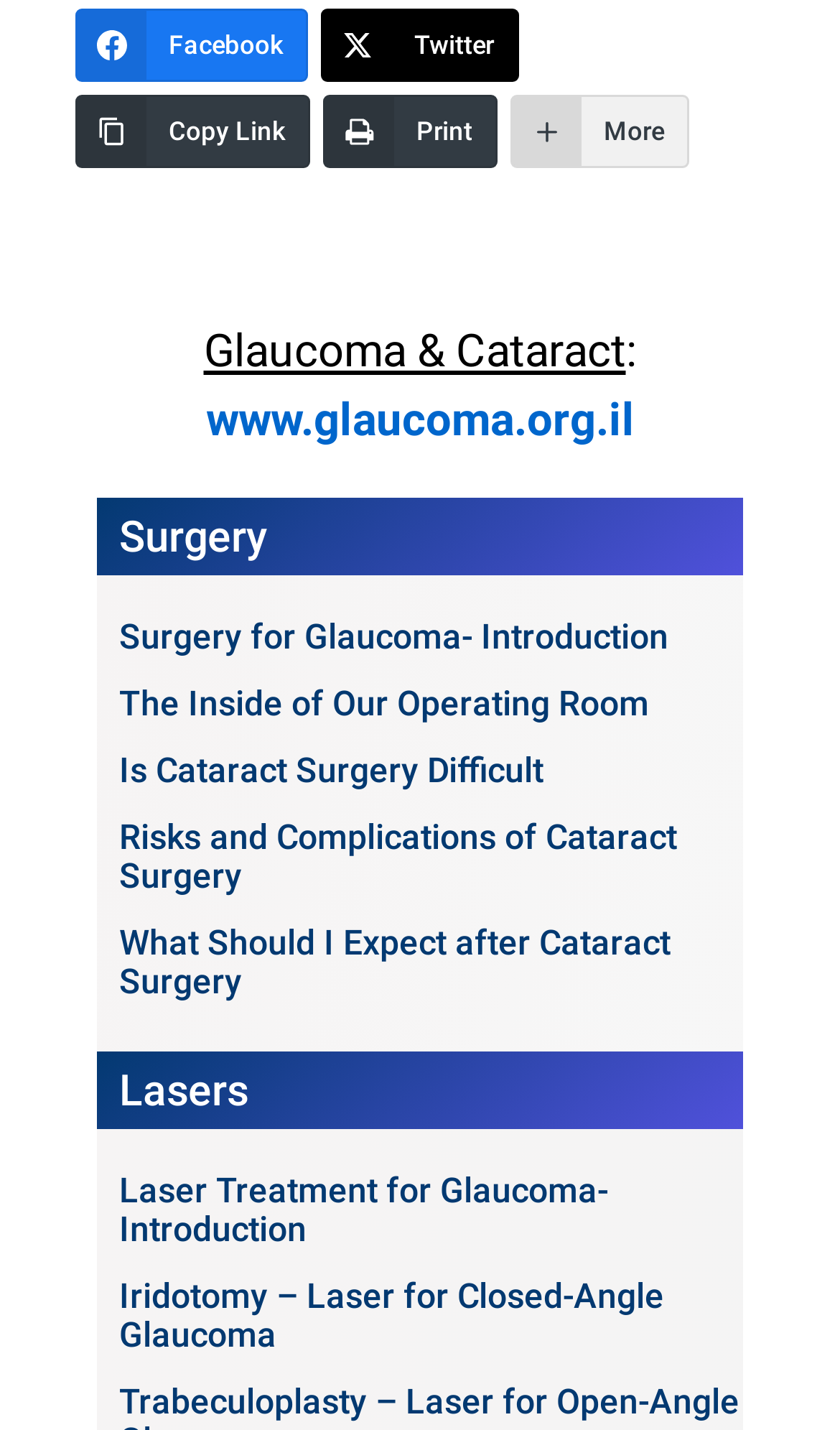Please provide the bounding box coordinate of the region that matches the element description: www.glaucoma.org.il. Coordinates should be in the format (top-left x, top-left y, bottom-right x, bottom-right y) and all values should be between 0 and 1.

[0.245, 0.276, 0.755, 0.312]